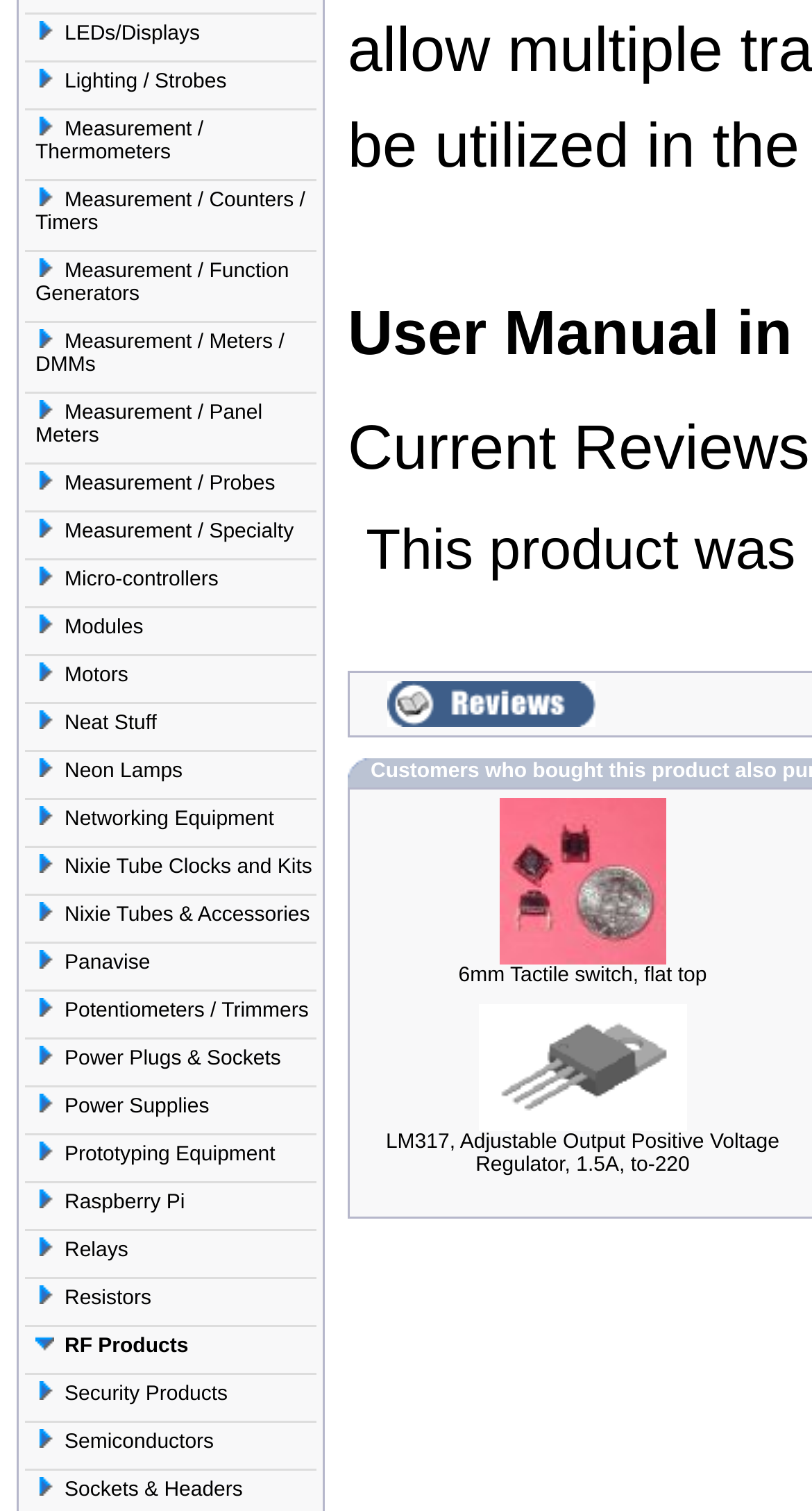Can you specify the bounding box coordinates of the area that needs to be clicked to fulfill the following instruction: "Click on LEDs/Displays"?

[0.031, 0.01, 0.39, 0.04]